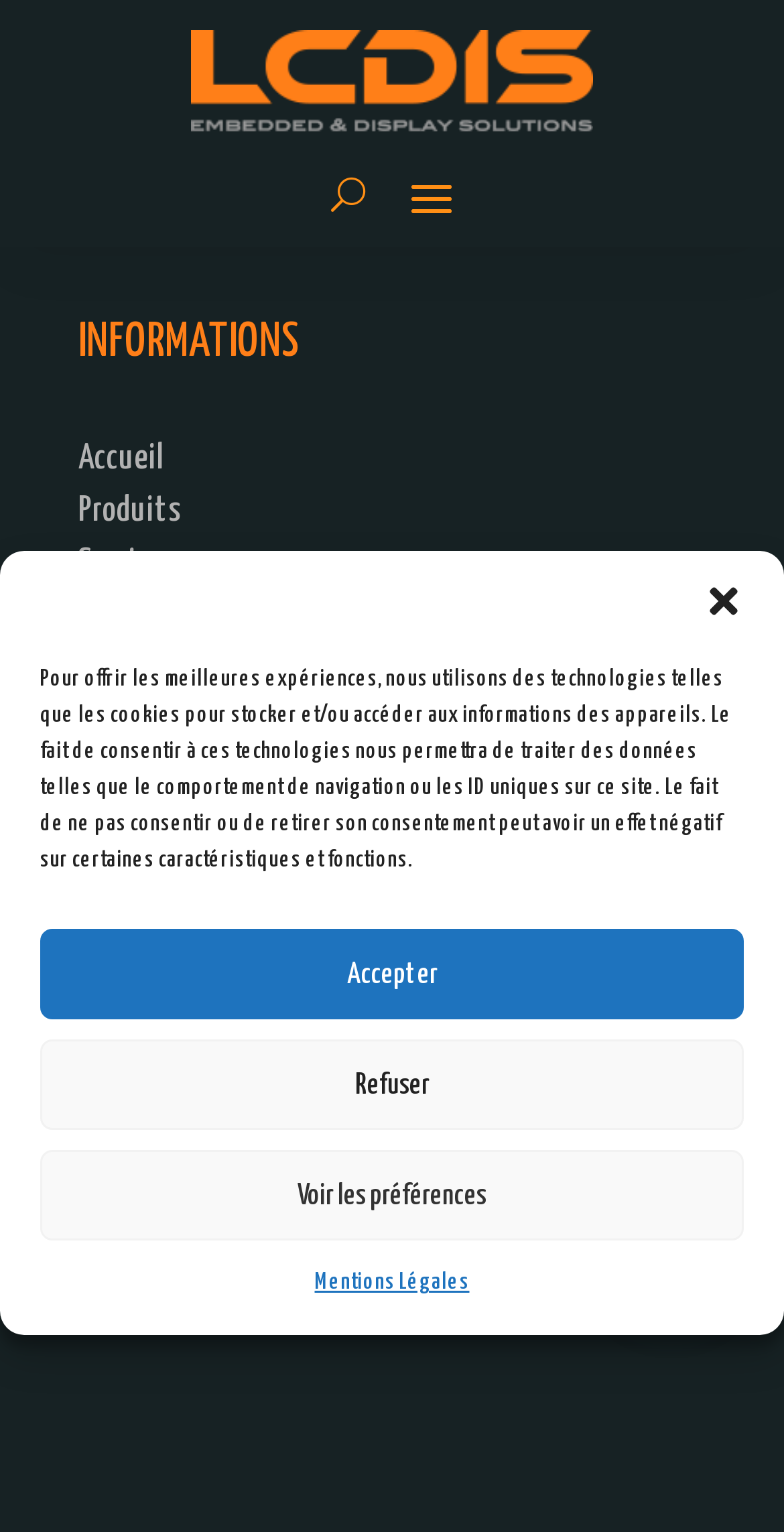Determine the bounding box coordinates of the clickable area required to perform the following instruction: "Explore Membership". The coordinates should be represented as four float numbers between 0 and 1: [left, top, right, bottom].

None